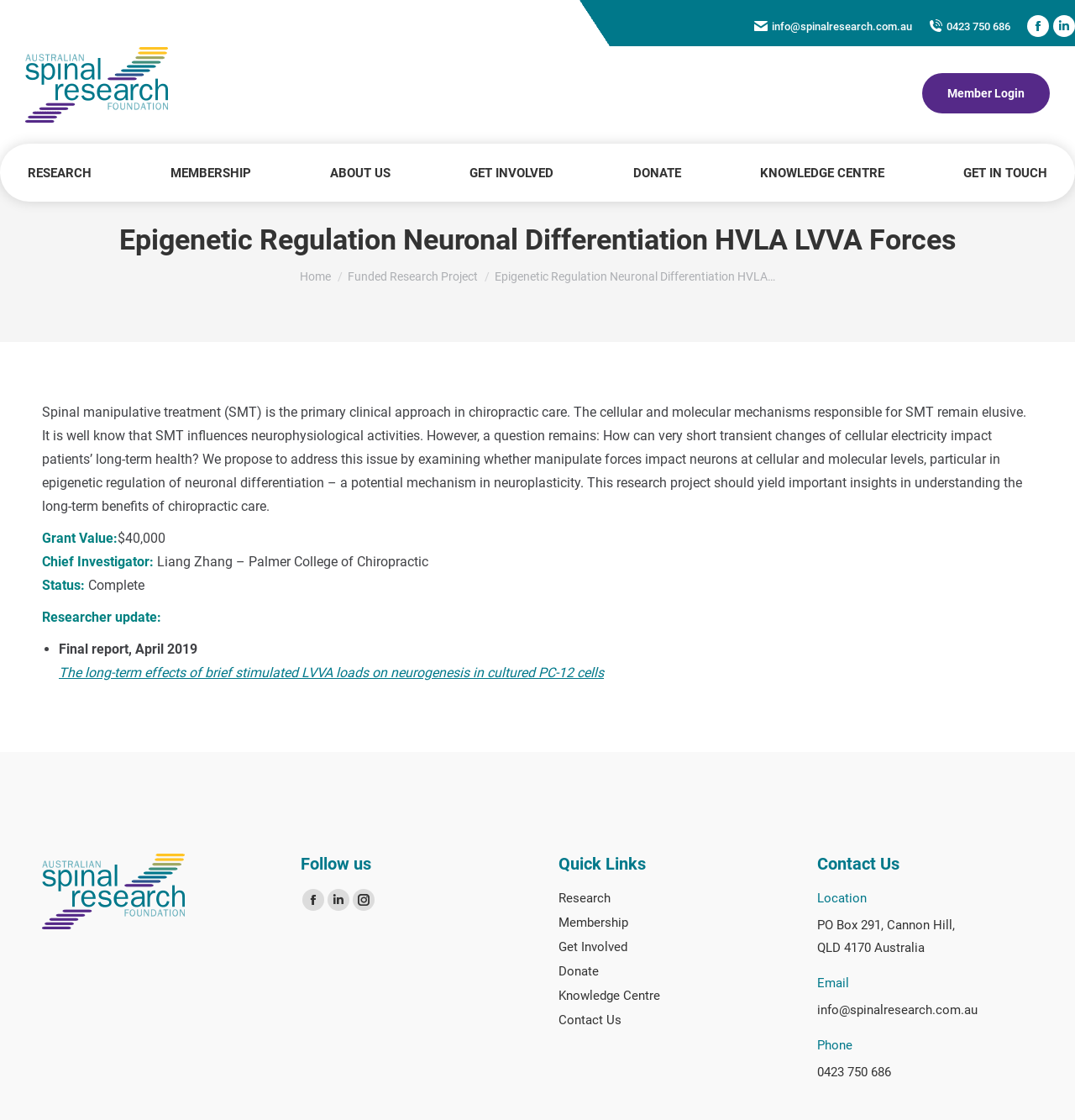Determine the bounding box for the UI element described here: "Funded Research Project".

[0.323, 0.241, 0.445, 0.253]